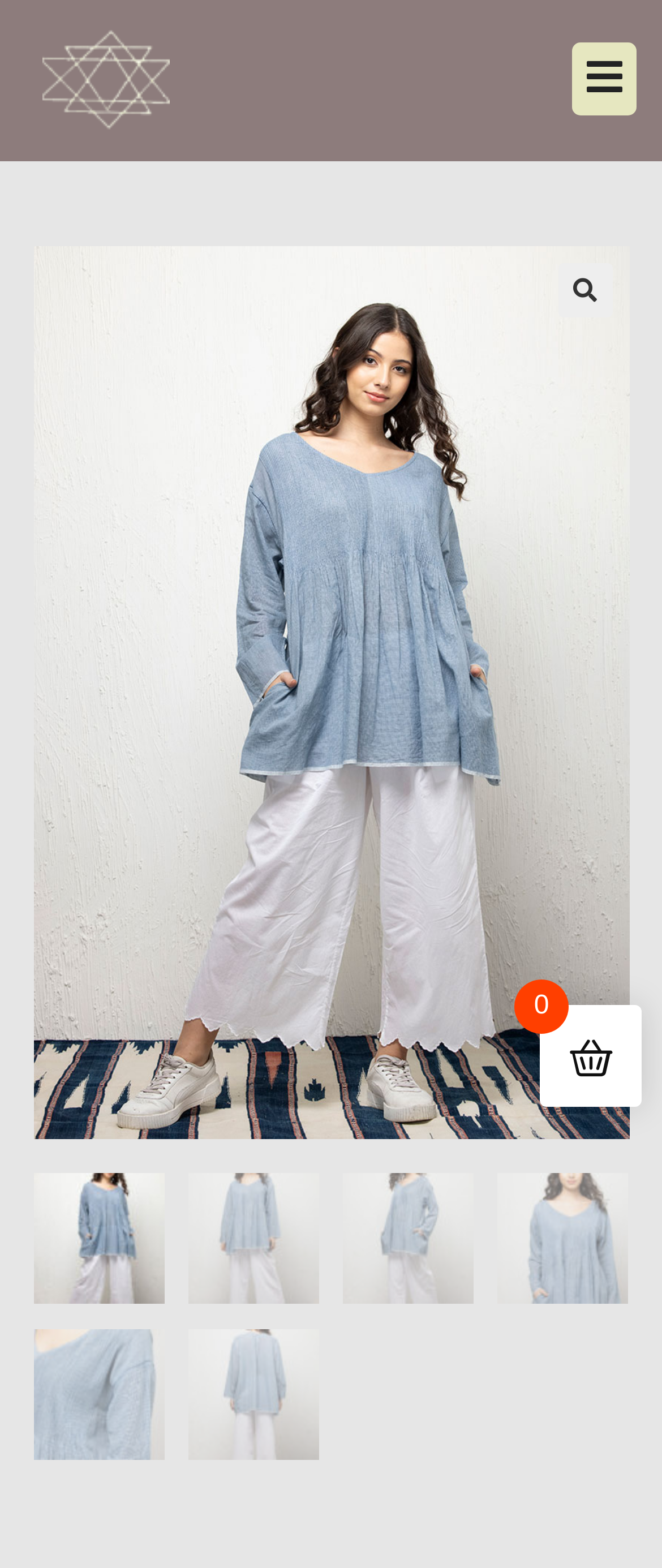Use a single word or phrase to respond to the question:
What is the number displayed on the webpage?

0